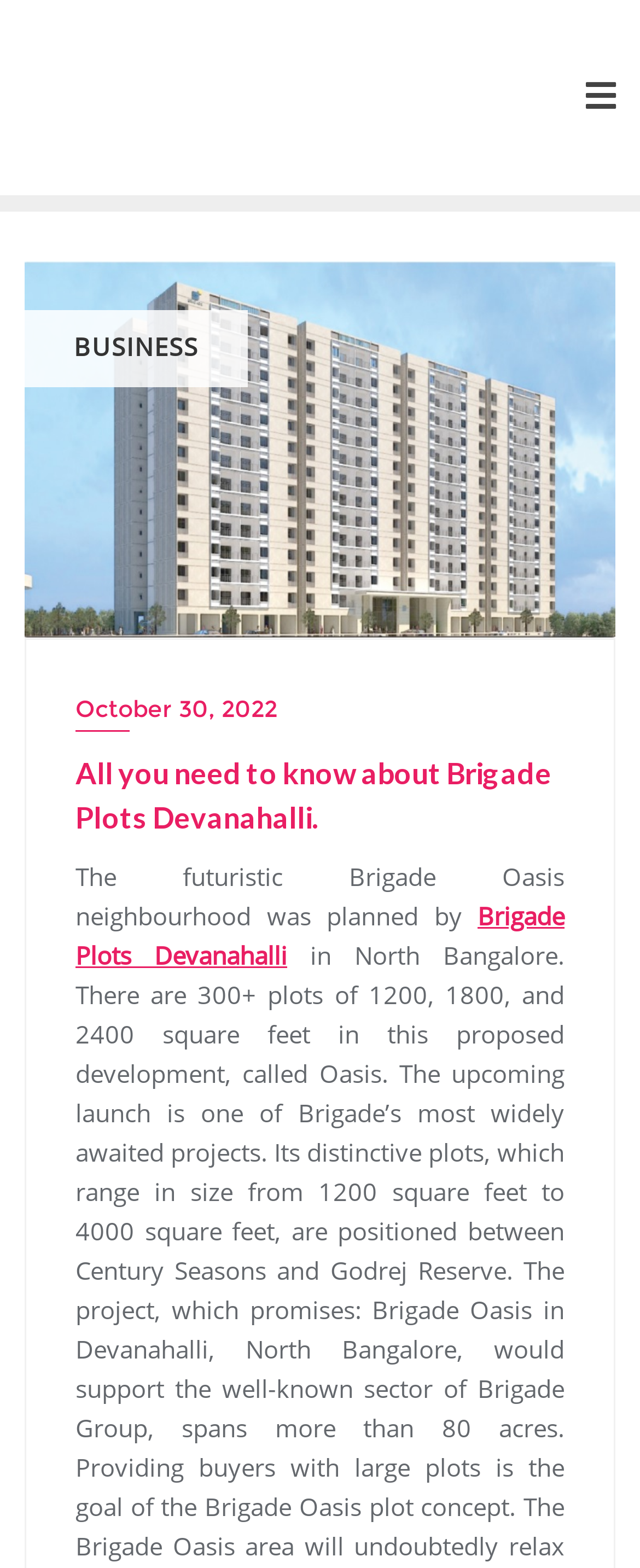Locate the bounding box coordinates of the UI element described by: "Brigade Plots Devanahalli". Provide the coordinates as four float numbers between 0 and 1, formatted as [left, top, right, bottom].

[0.118, 0.574, 0.882, 0.62]